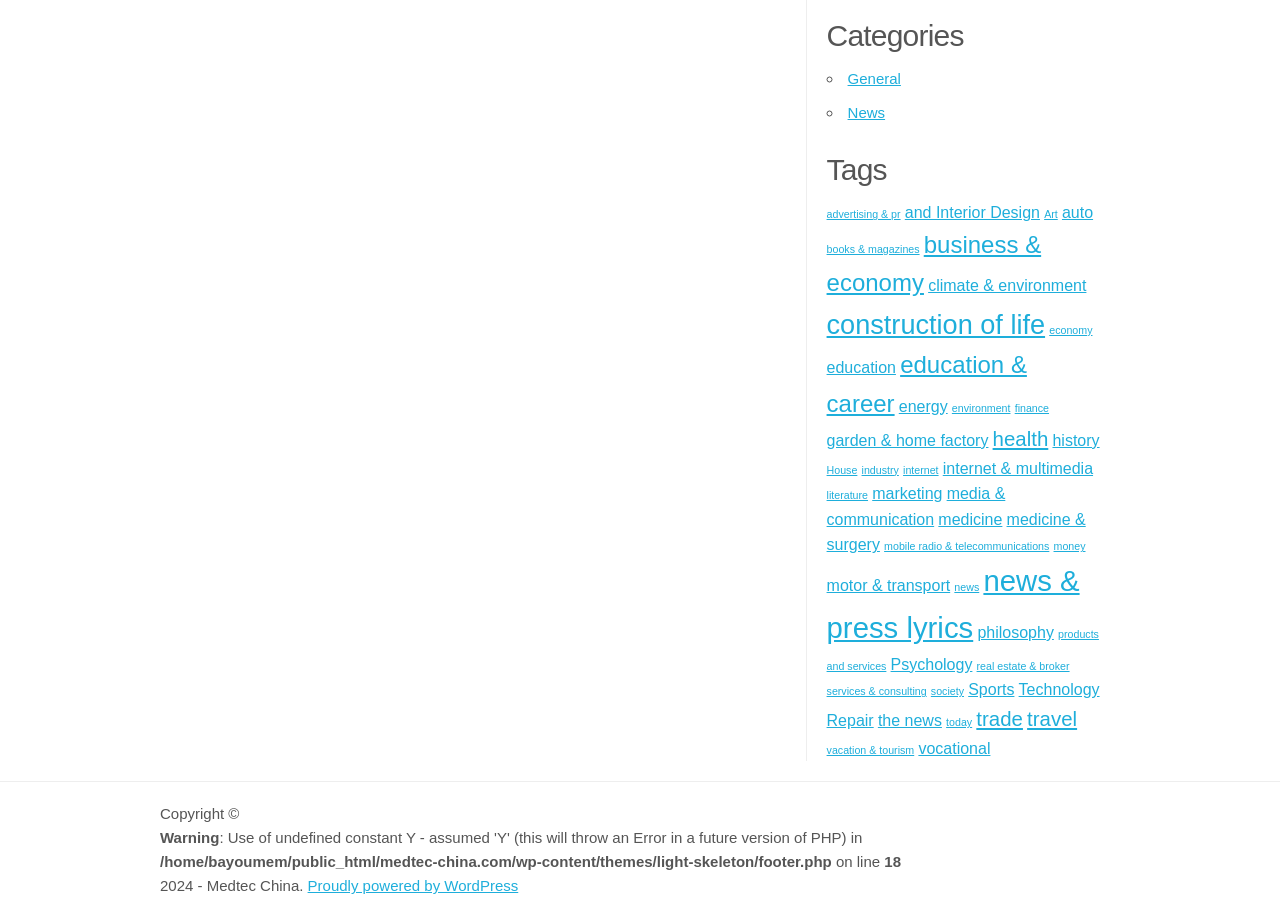Determine the coordinates of the bounding box for the clickable area needed to execute this instruction: "Contact the website administrator".

None